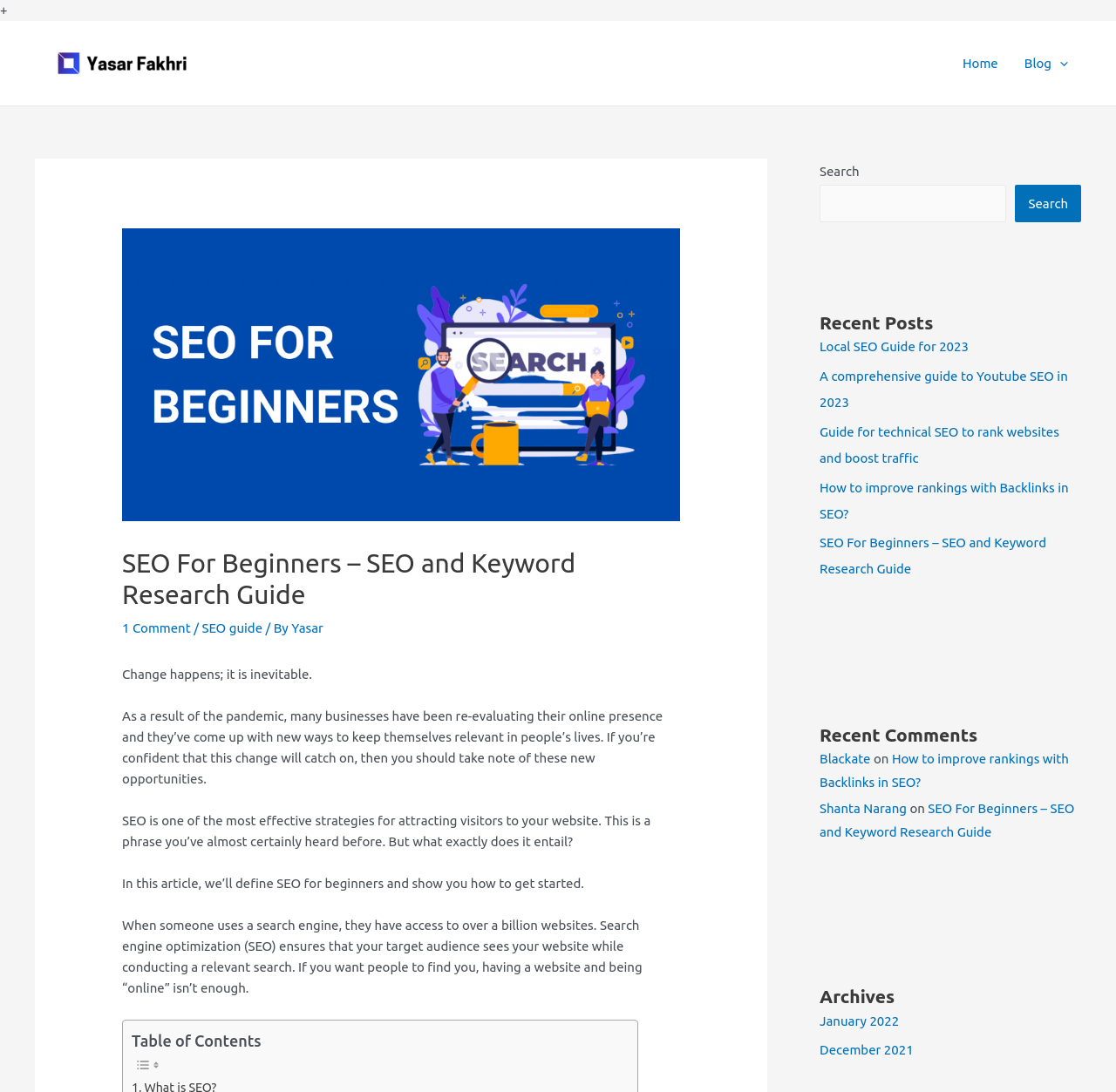What is the function of the search box?
Refer to the image and provide a one-word or short phrase answer.

To search the website